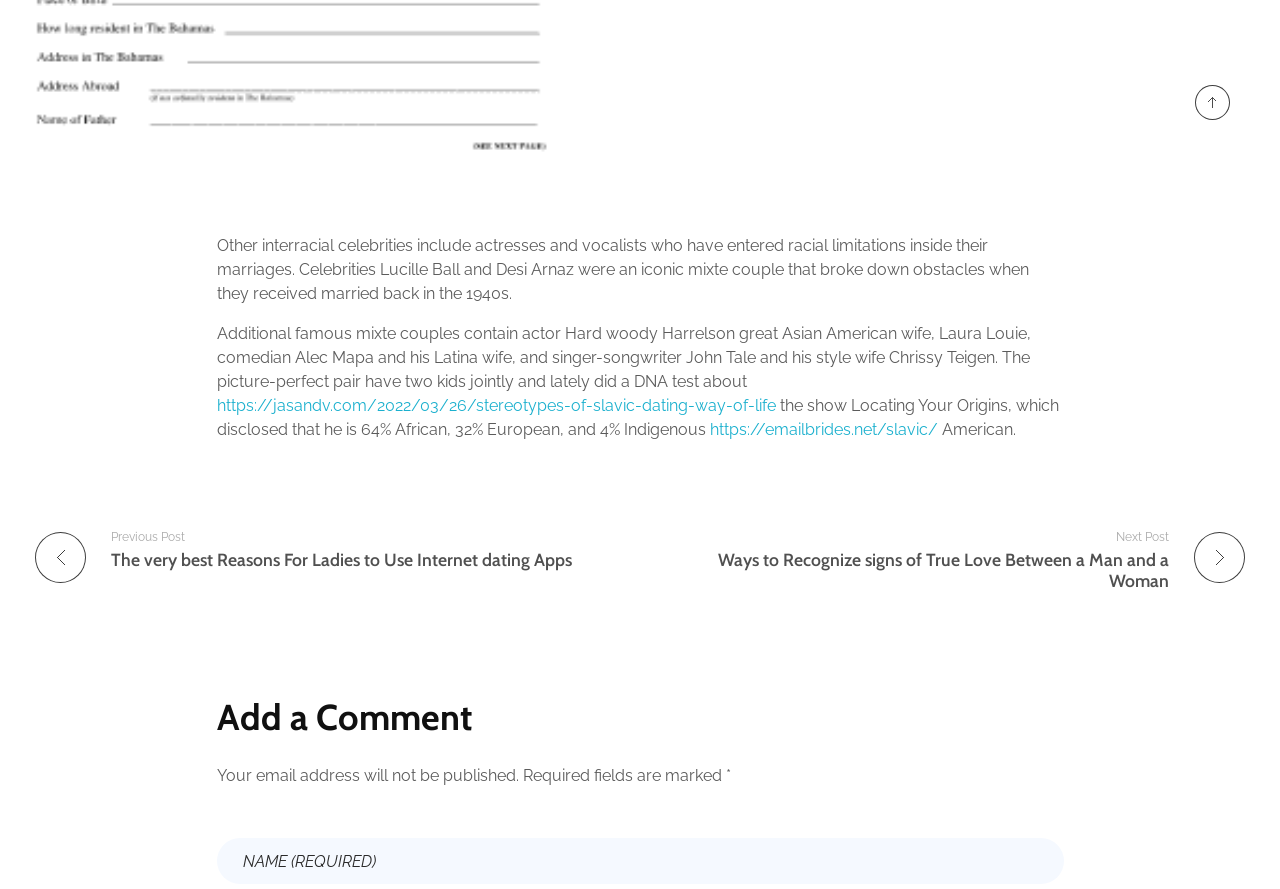Use a single word or phrase to respond to the question:
What is the topic of the article?

Interracial celebrities